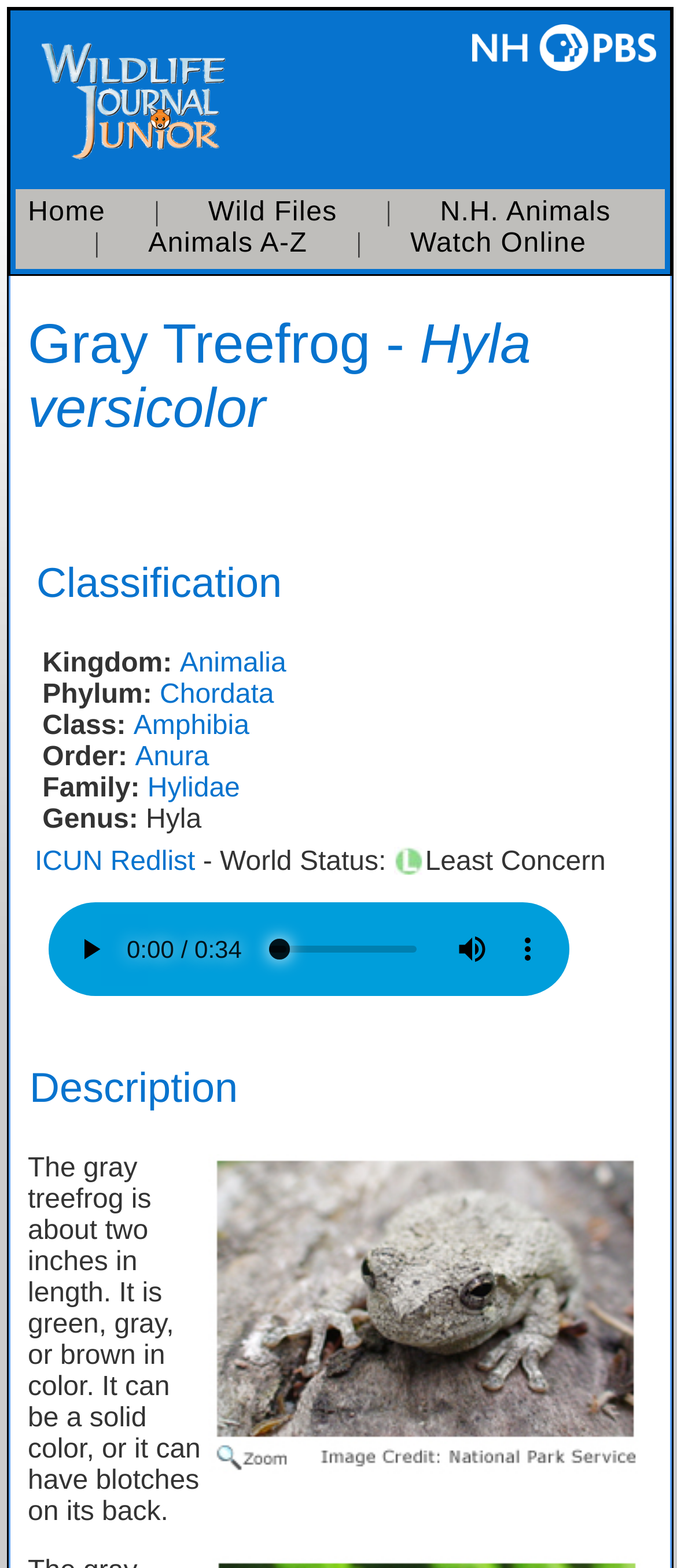What is the status of the Gray Treefrog on the ICUN Redlist?
Give a single word or phrase answer based on the content of the image.

Least Concern